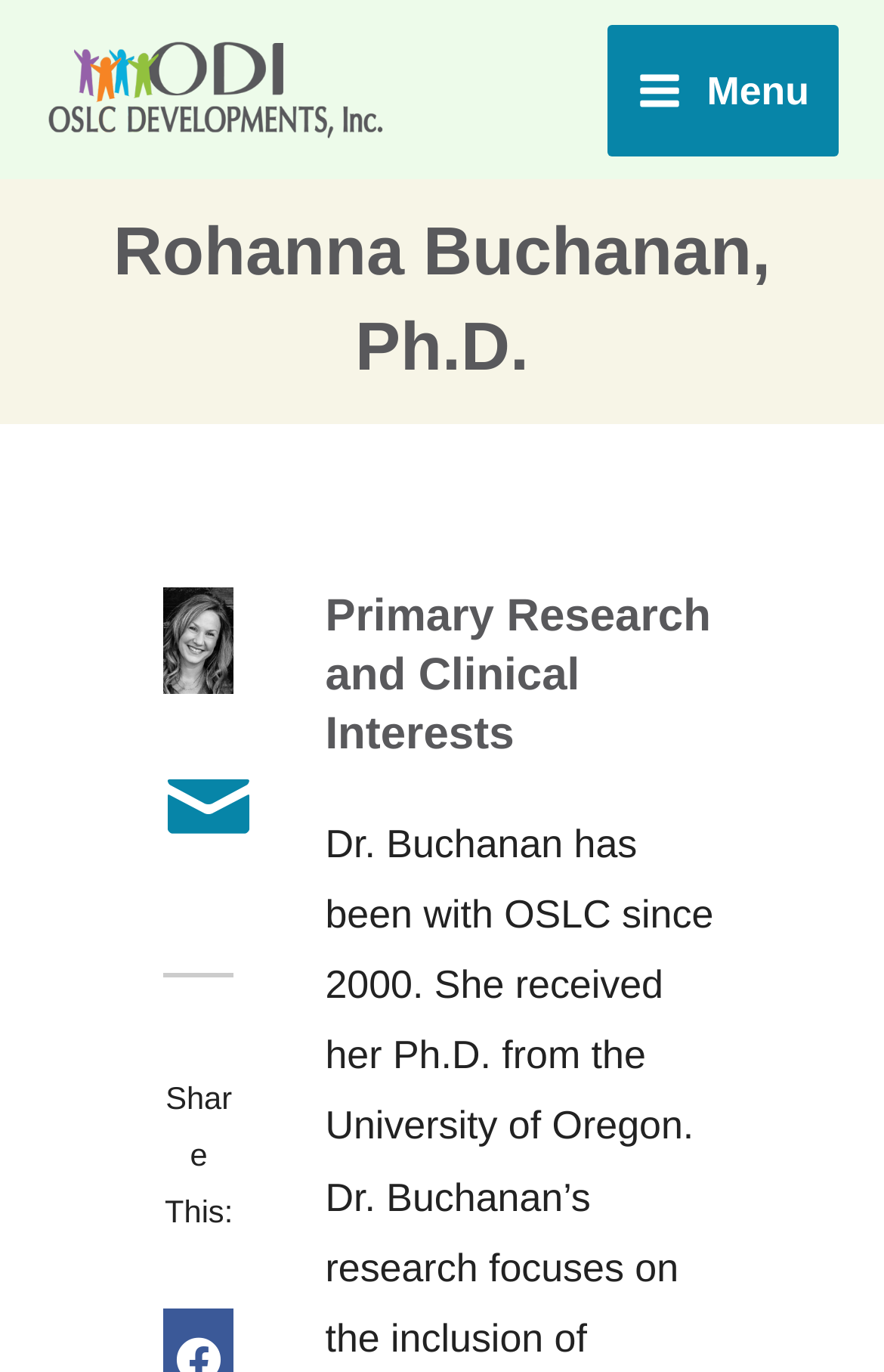Identify the text that serves as the heading for the webpage and generate it.

Rohanna Buchanan, Ph.D.